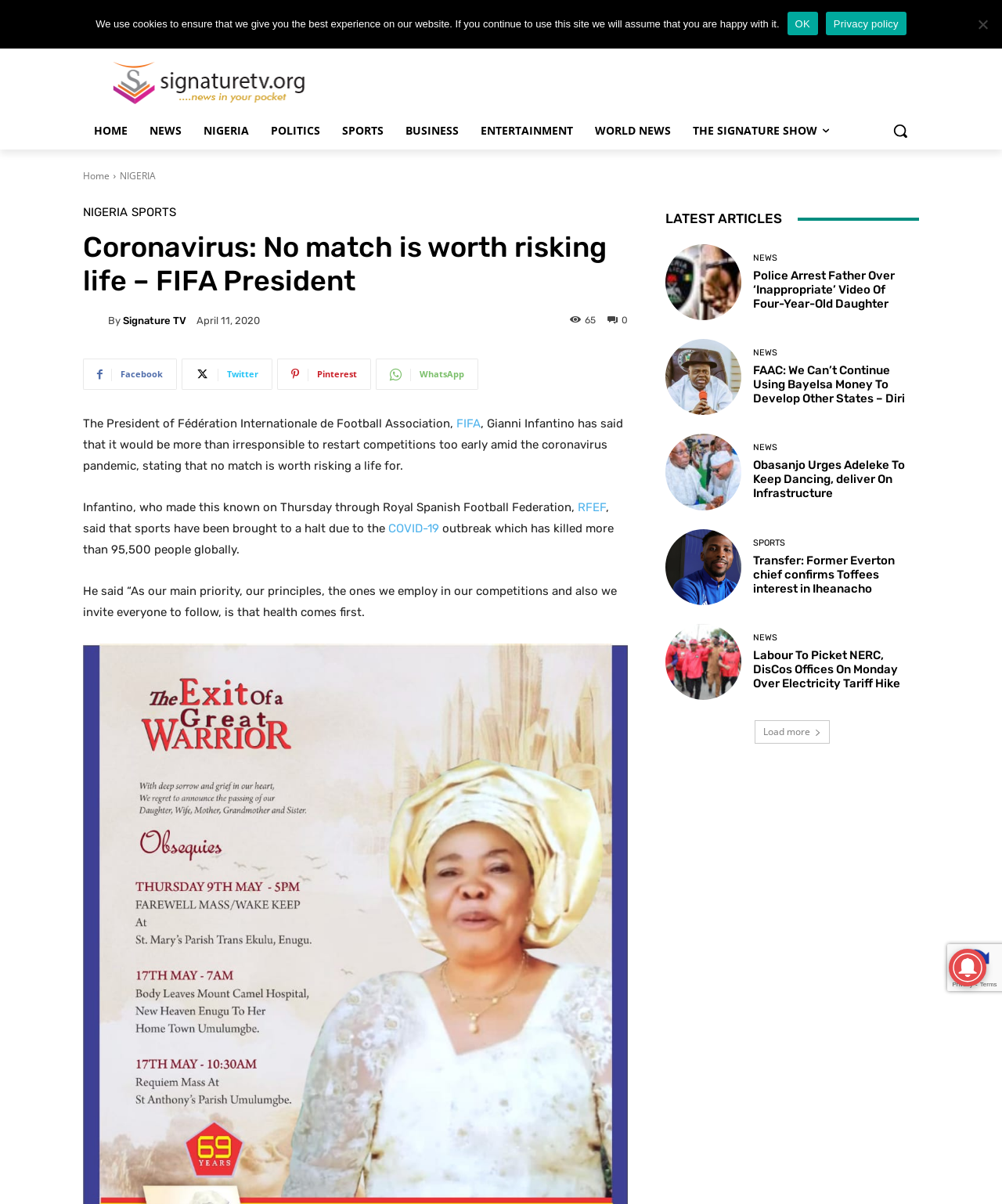Find the bounding box coordinates of the clickable element required to execute the following instruction: "Click the 'HOME' link". Provide the coordinates as four float numbers between 0 and 1, i.e., [left, top, right, bottom].

[0.083, 0.093, 0.138, 0.124]